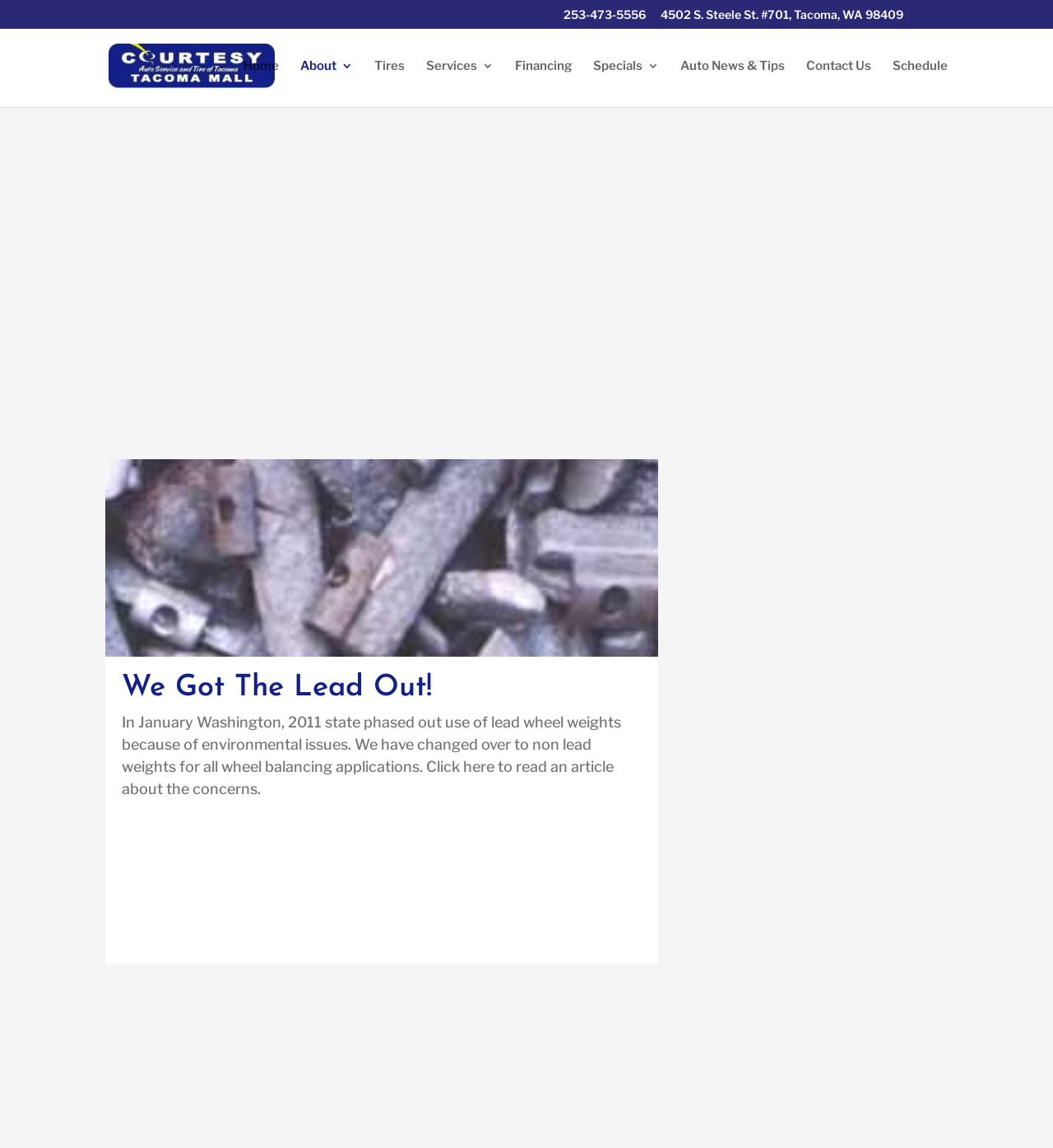Please determine the bounding box coordinates for the element with the description: "Financing".

[0.649, 0.712, 0.714, 0.727]